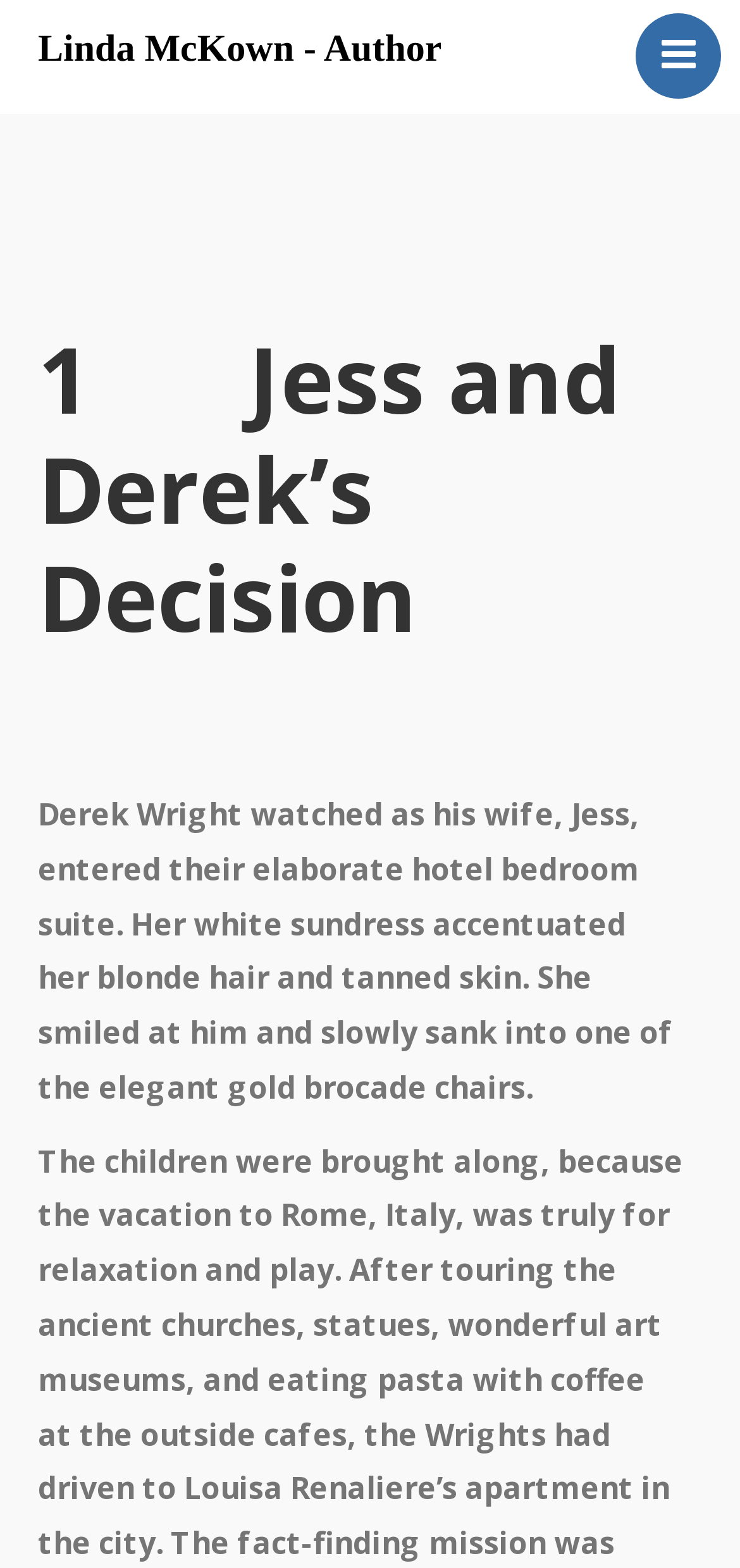Find the bounding box coordinates of the clickable element required to execute the following instruction: "Go to next slide". Provide the coordinates as four float numbers between 0 and 1, i.e., [left, top, right, bottom].

None